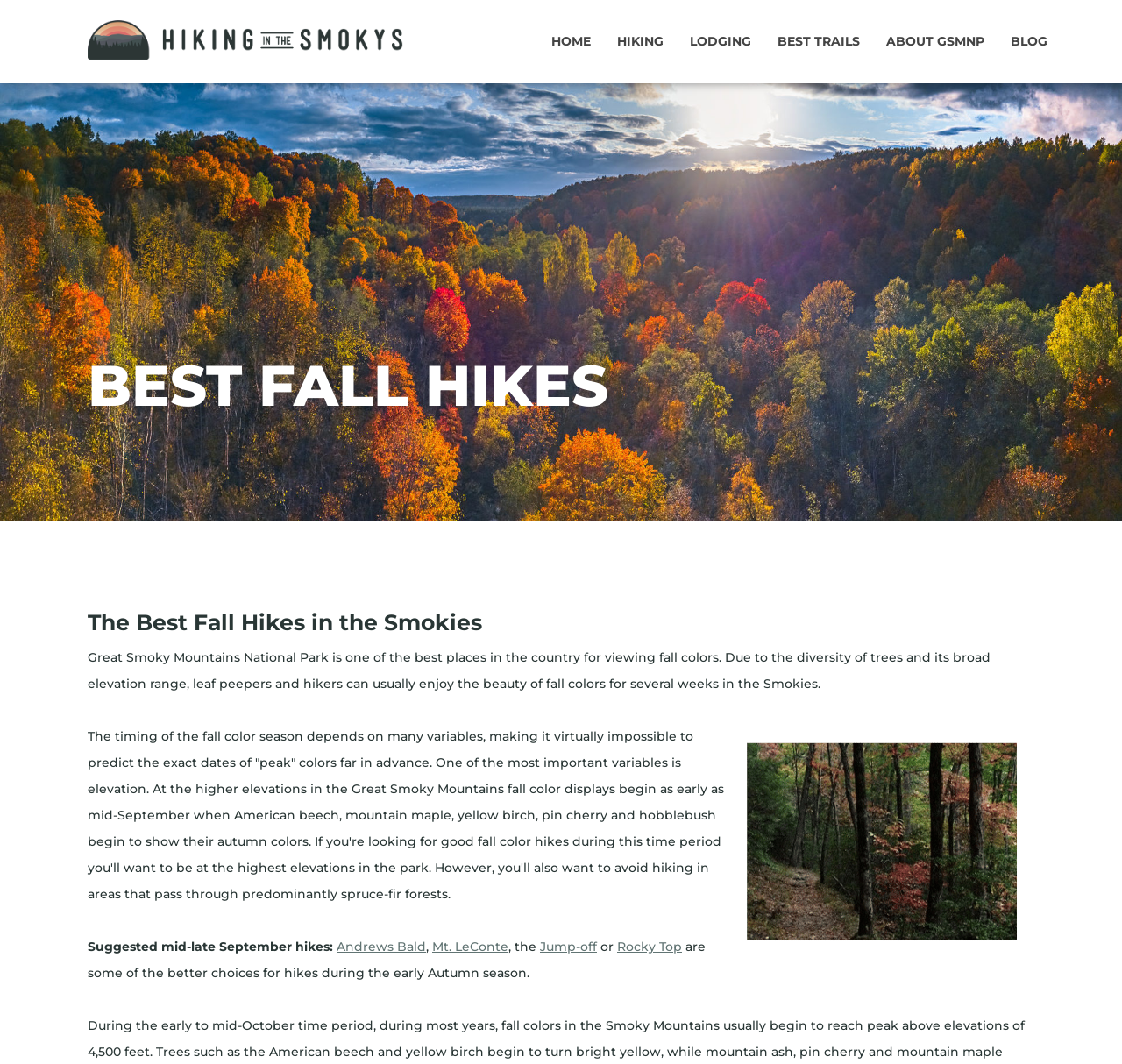Identify the bounding box coordinates of the clickable region required to complete the instruction: "Click on the HOME link". The coordinates should be given as four float numbers within the range of 0 and 1, i.e., [left, top, right, bottom].

[0.48, 0.0, 0.538, 0.099]